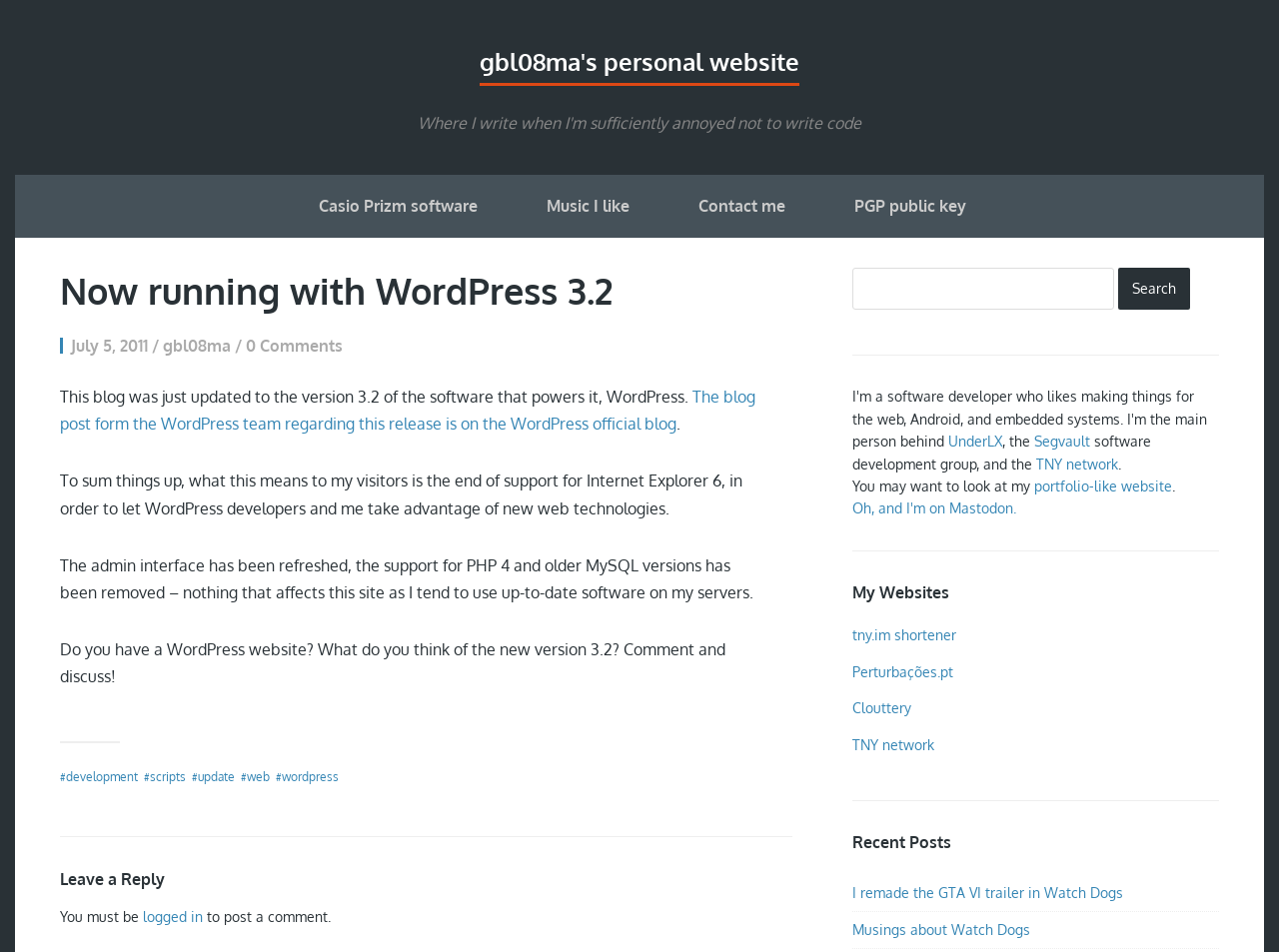What is the version of WordPress mentioned in the blog post?
Analyze the screenshot and provide a detailed answer to the question.

The version of WordPress mentioned in the blog post is 3.2, which is stated in the sentence 'This blog was just updated to the version 3.2 of the software that powers it, WordPress.'